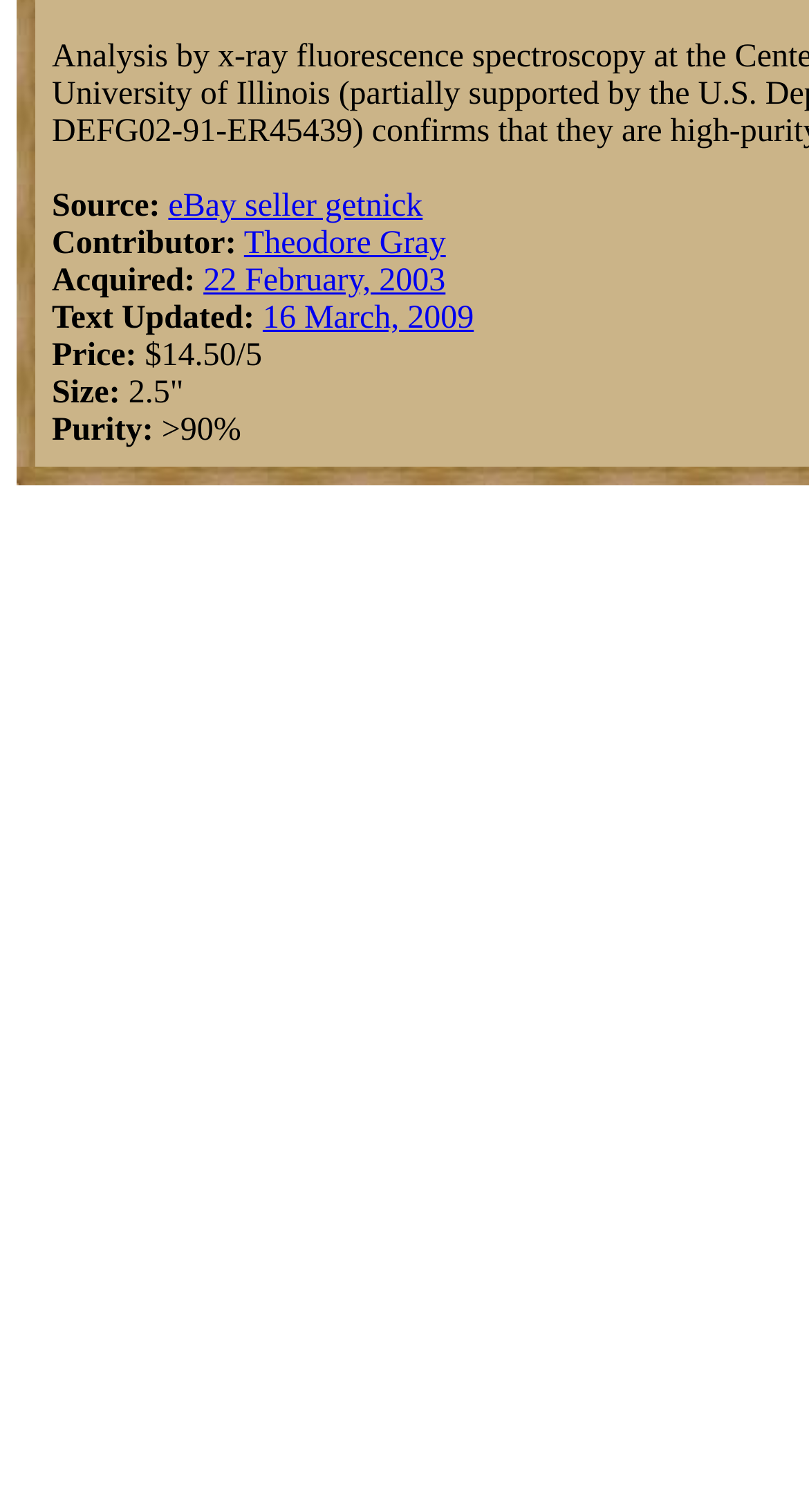Who is the contributor of this item?
Based on the content of the image, thoroughly explain and answer the question.

I found the contributor's name by looking at the 'Contributor:' label, which is followed by a link with the text 'Theodore Gray'.